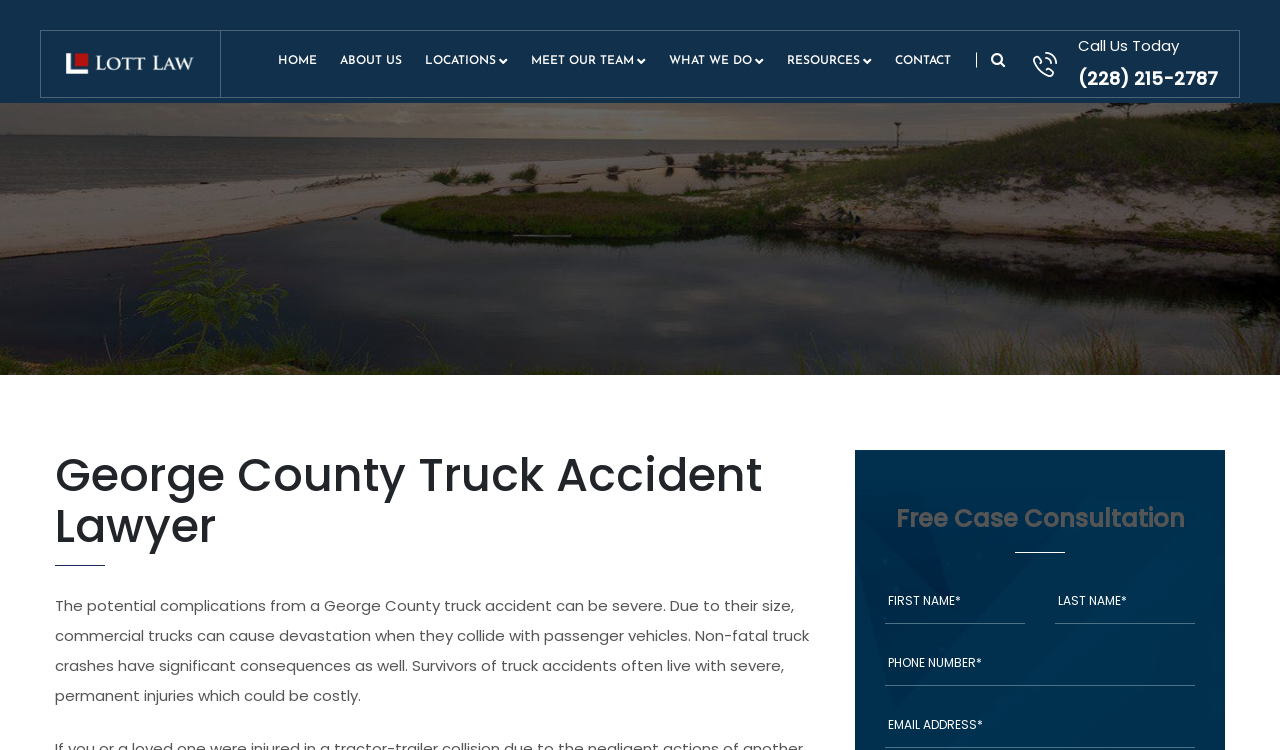What is the phone number to contact the lawyer?
Refer to the image and give a detailed response to the question.

The phone number to contact the lawyer is (228) 215-2787, which can be seen from the link '(228) 215-2787' next to the 'Call Us Today' text.